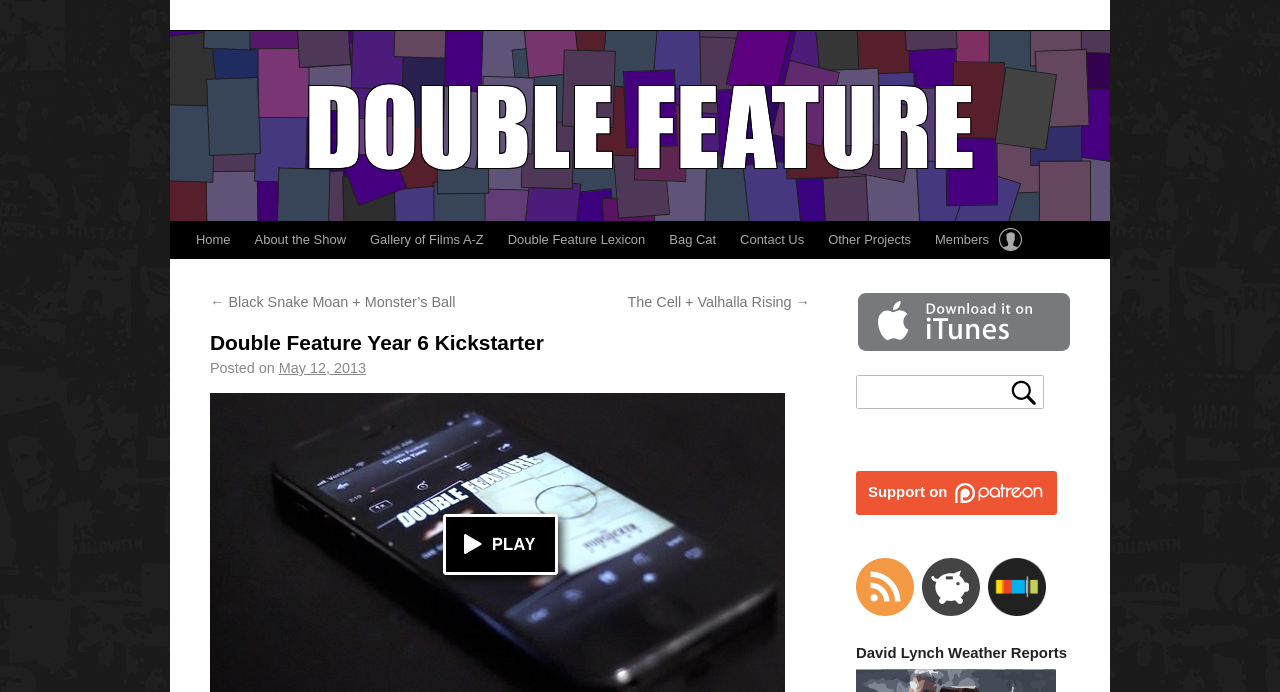Find the bounding box coordinates of the clickable region needed to perform the following instruction: "Support on Patreon". The coordinates should be provided as four float numbers between 0 and 1, i.e., [left, top, right, bottom].

[0.669, 0.807, 0.714, 0.891]